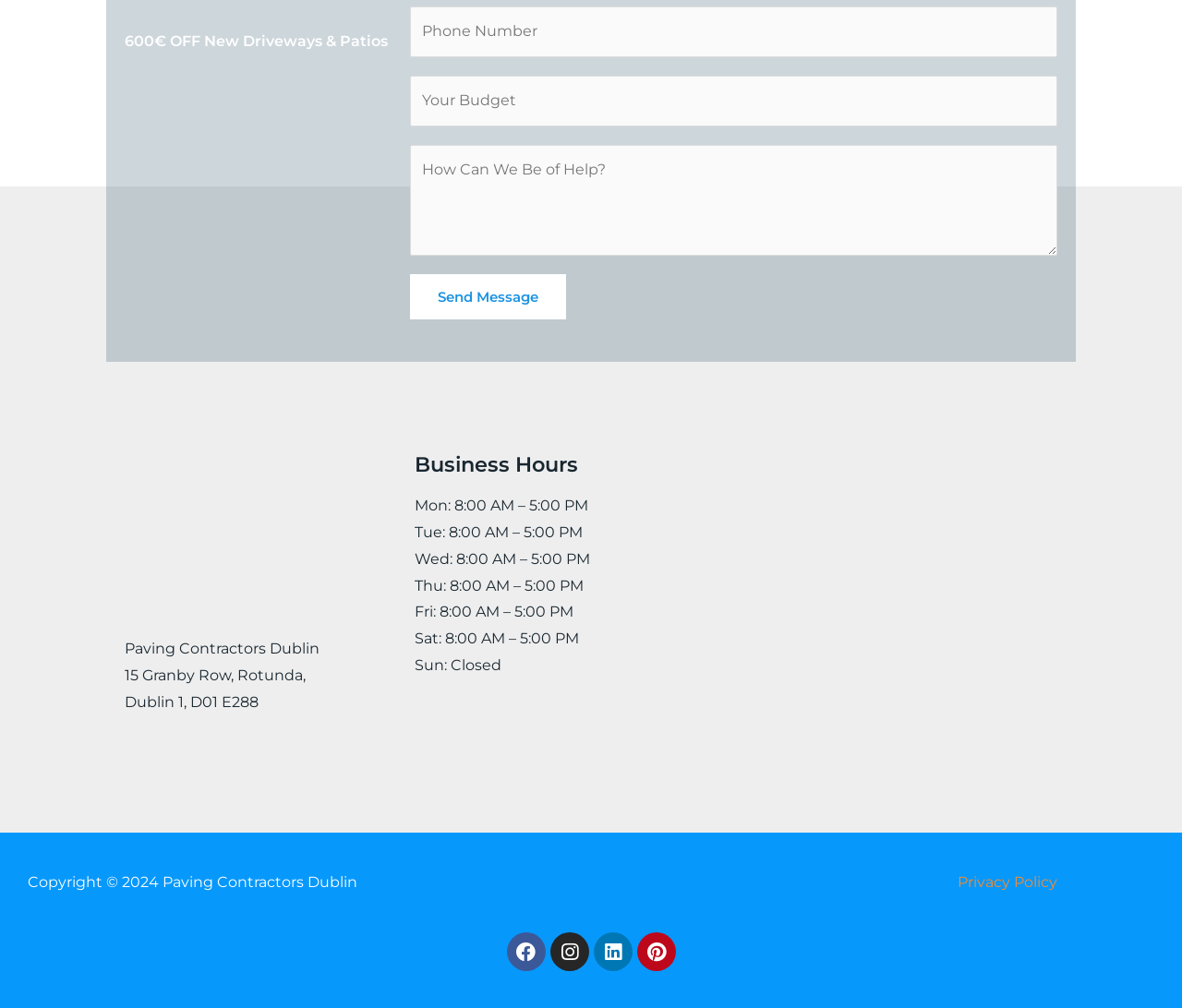What is the purpose of the textbox labeled 'Phone Number *'?
Refer to the image and provide a one-word or short phrase answer.

To enter phone number